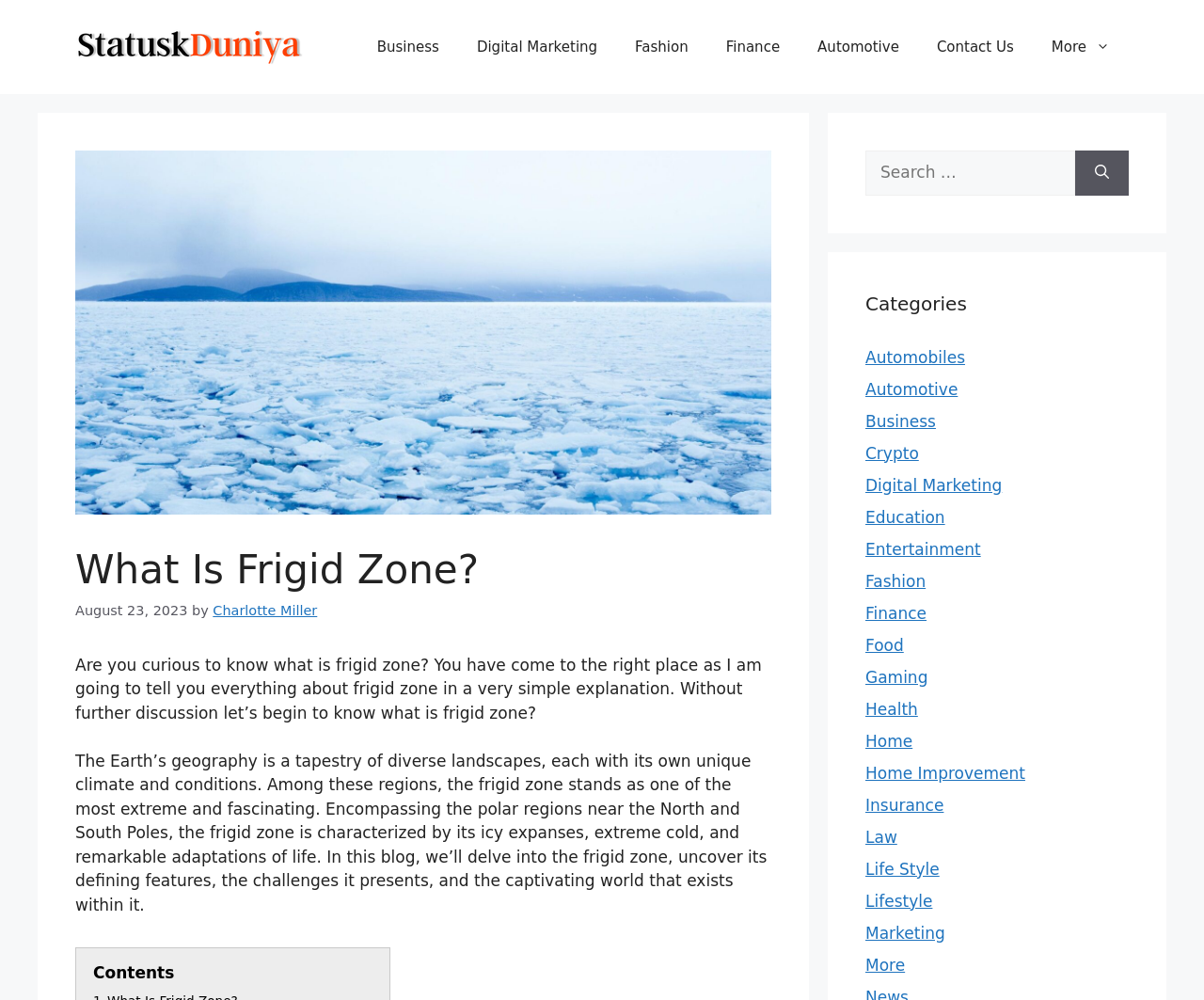Based on the element description: "Digital Marketing", identify the bounding box coordinates for this UI element. The coordinates must be four float numbers between 0 and 1, listed as [left, top, right, bottom].

[0.38, 0.019, 0.512, 0.075]